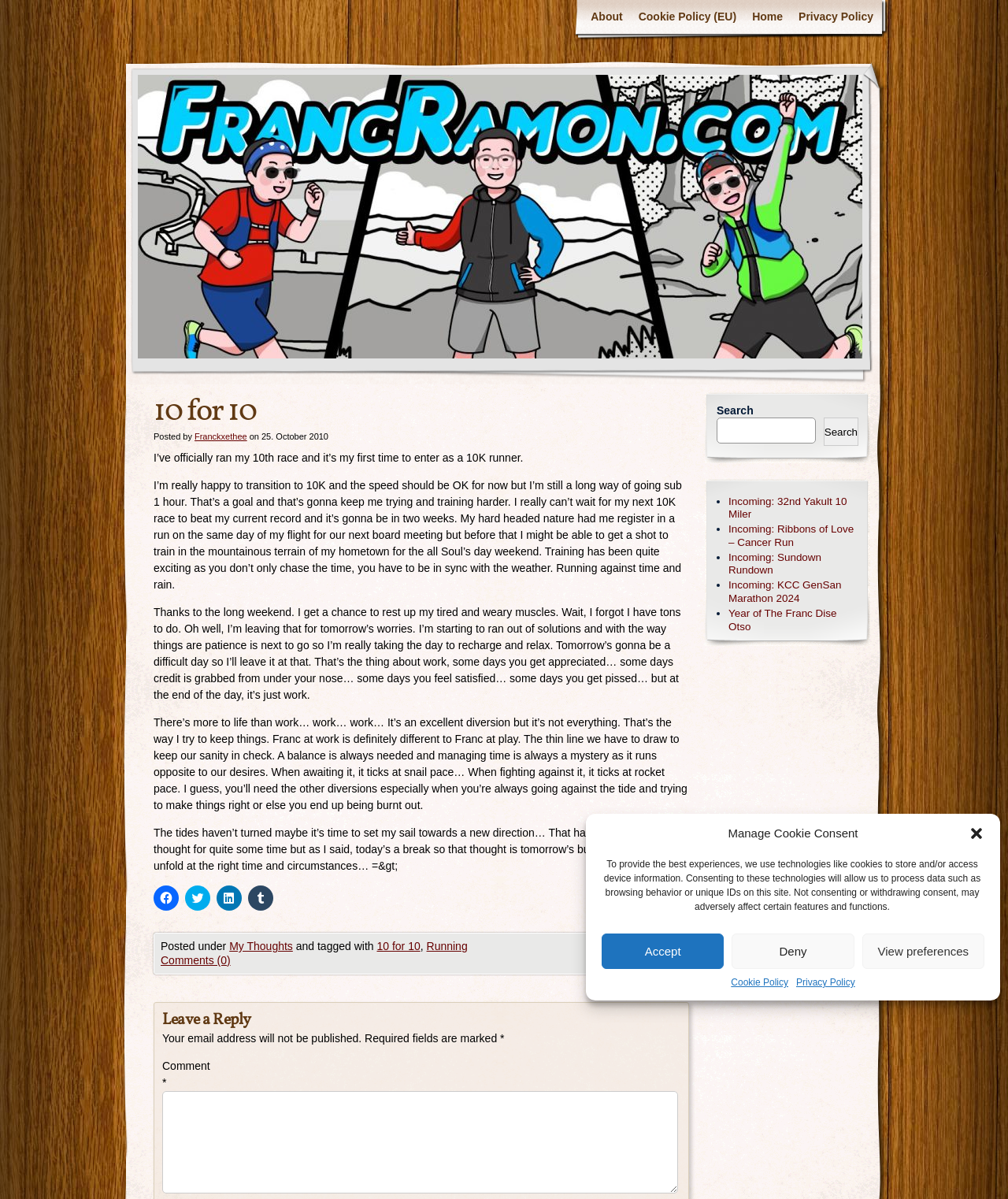Refer to the image and provide an in-depth answer to the question:
How many comments are there on this post?

The number of comments can be found in the link 'Comments (0)' which is located at the bottom of the page.